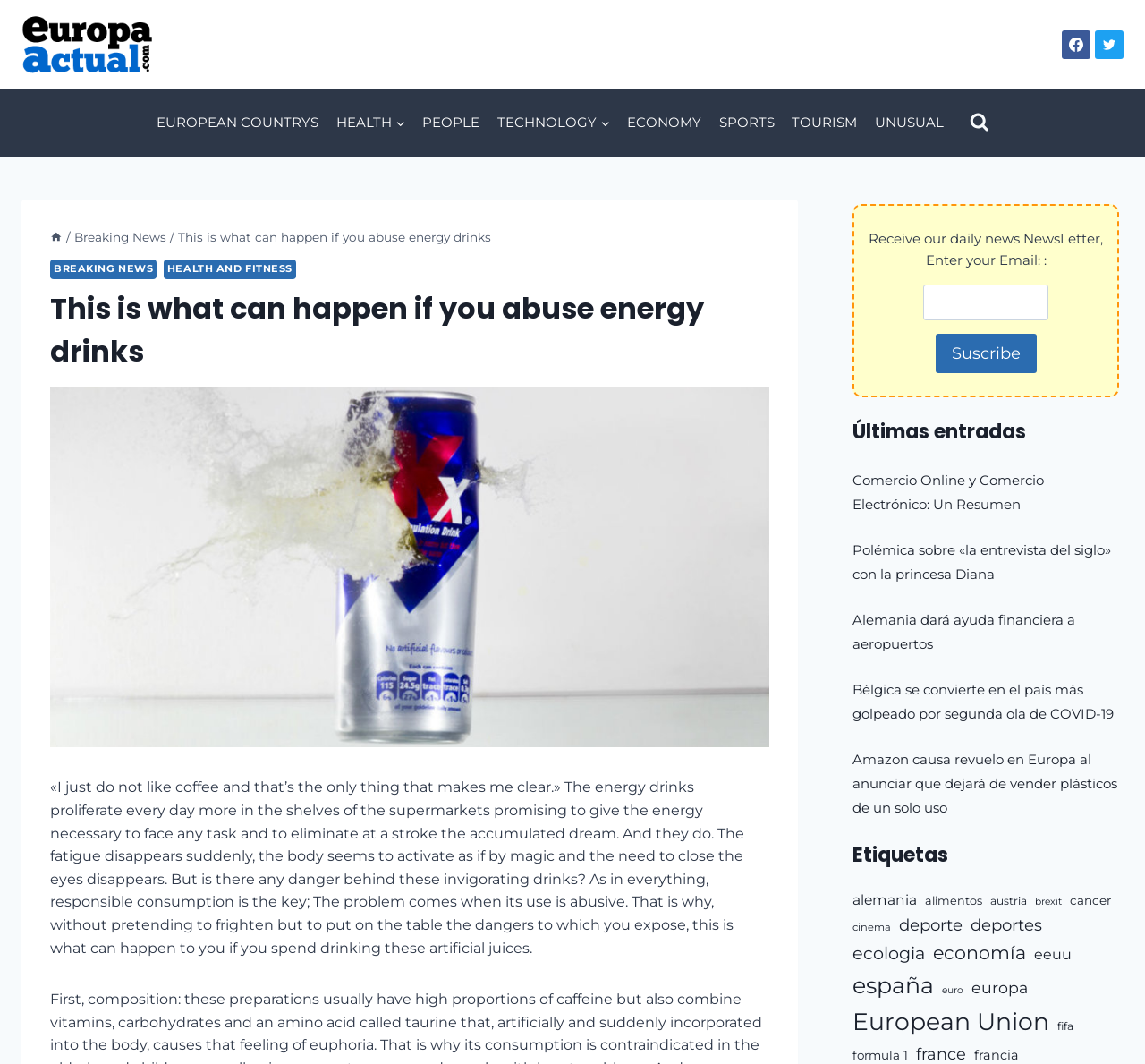How many elements are in the 'European Union' category?
Based on the image, answer the question in a detailed manner.

The number of elements in the 'European Union' category can be found by looking at the link 'European Union (70 elementos)' in the 'Etiquetas' section.